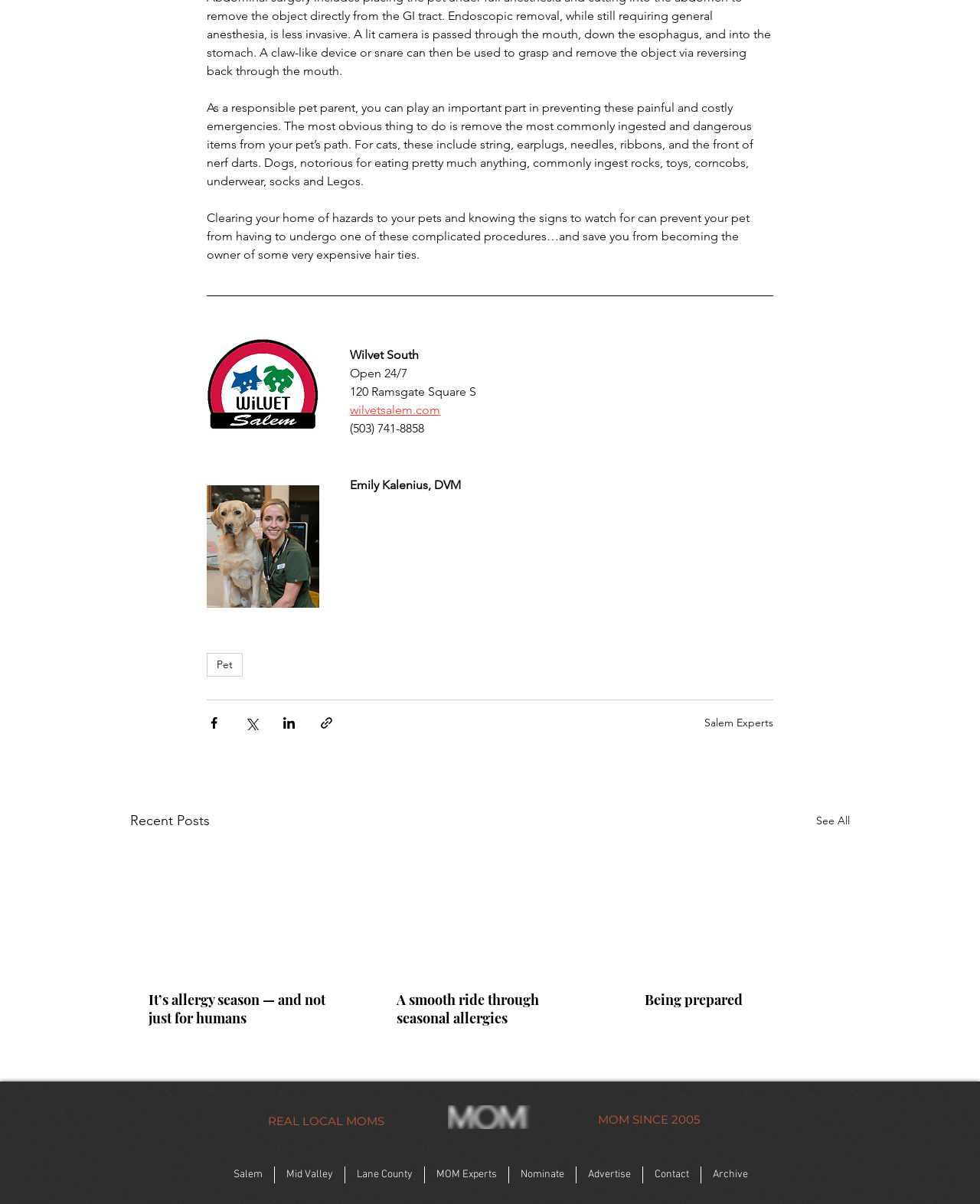Locate the bounding box coordinates of the clickable part needed for the task: "Visit the Salem Experts page".

[0.719, 0.595, 0.789, 0.606]